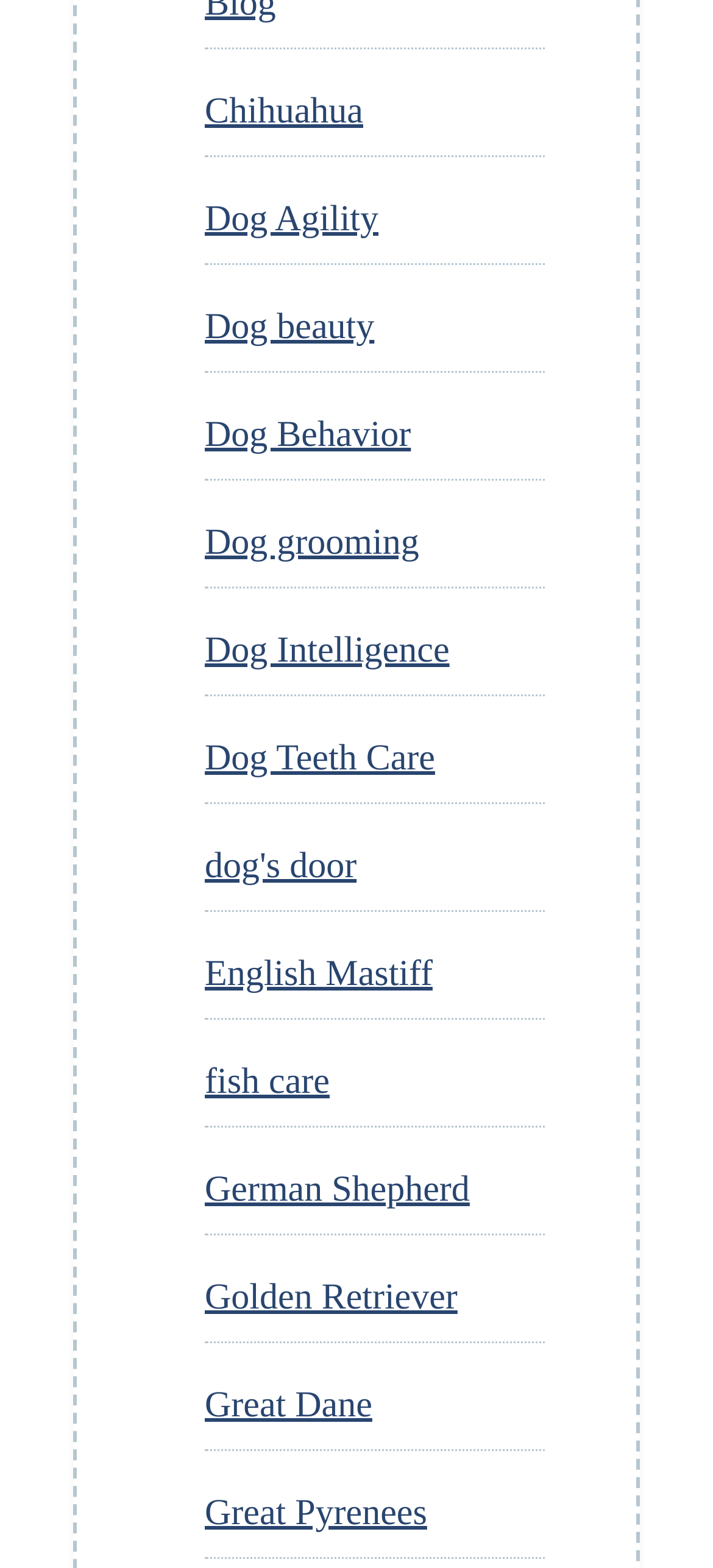Identify the bounding box coordinates of the clickable section necessary to follow the following instruction: "learn about Dog Behavior". The coordinates should be presented as four float numbers from 0 to 1, i.e., [left, top, right, bottom].

[0.287, 0.264, 0.576, 0.29]